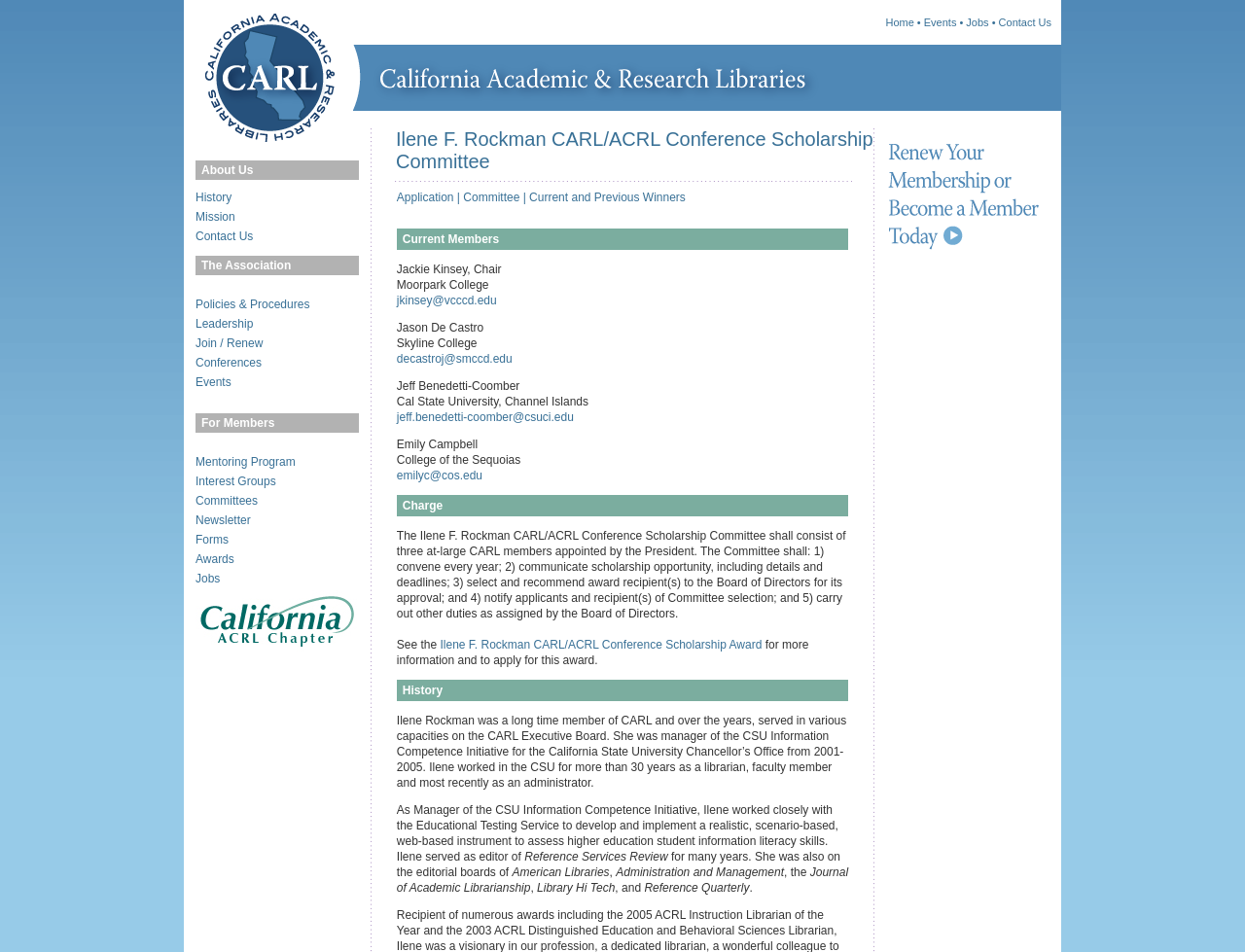Please respond in a single word or phrase: 
How many links are present in the top navigation bar?

4